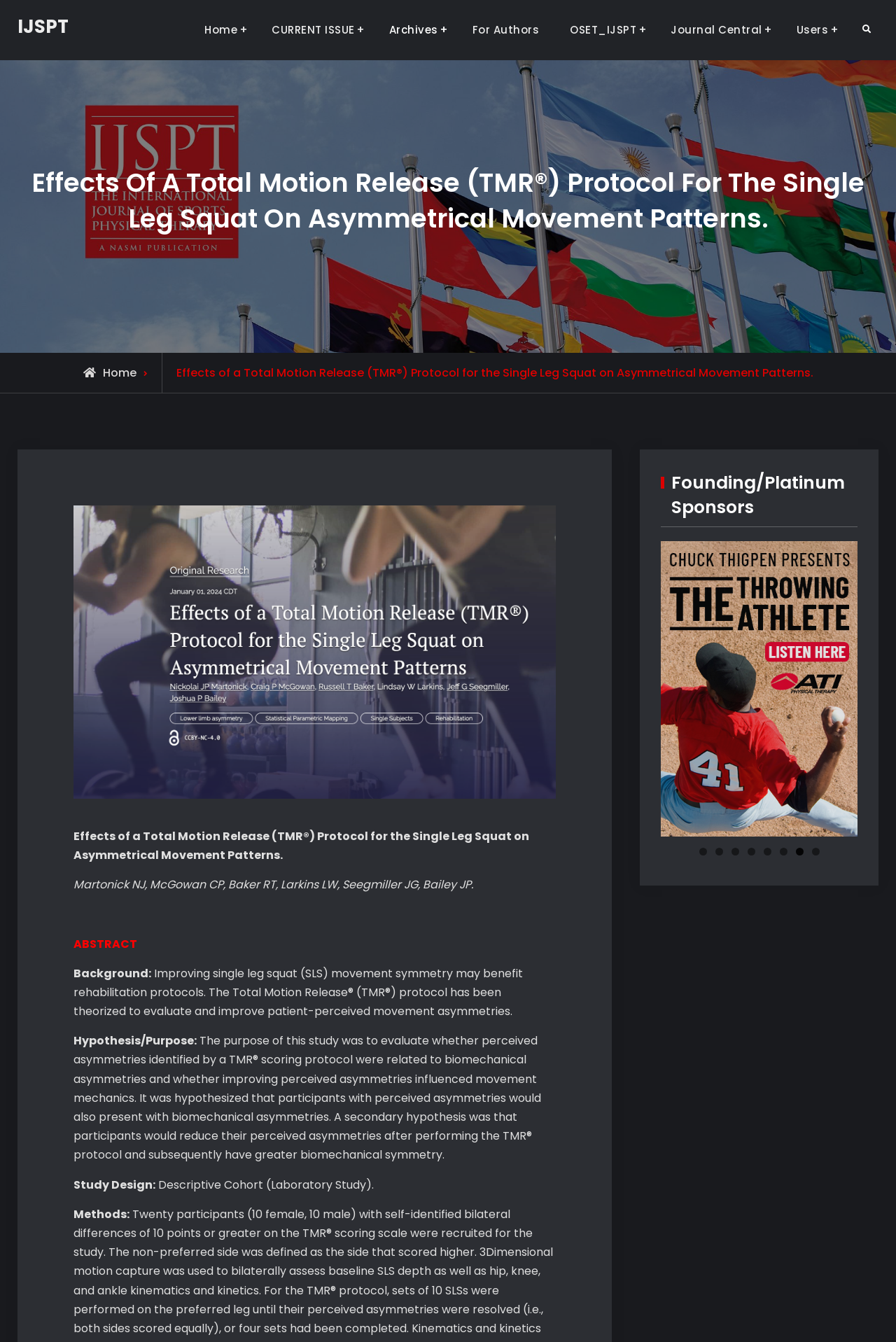Please determine the bounding box coordinates of the element's region to click for the following instruction: "Go to the 'For Authors' page".

[0.511, 0.013, 0.617, 0.032]